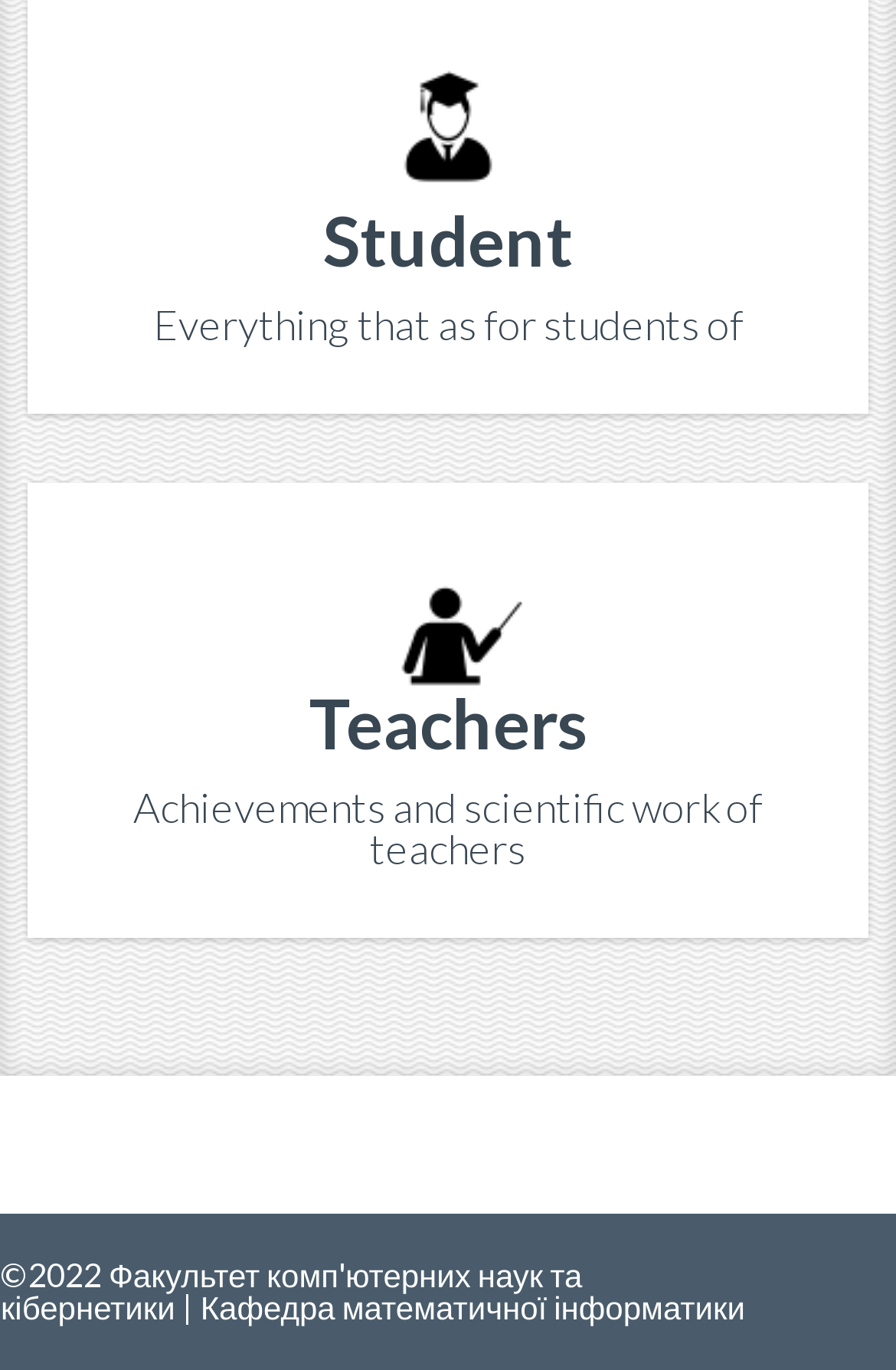How many links are there at the bottom of the webpage? Look at the image and give a one-word or short phrase answer.

3